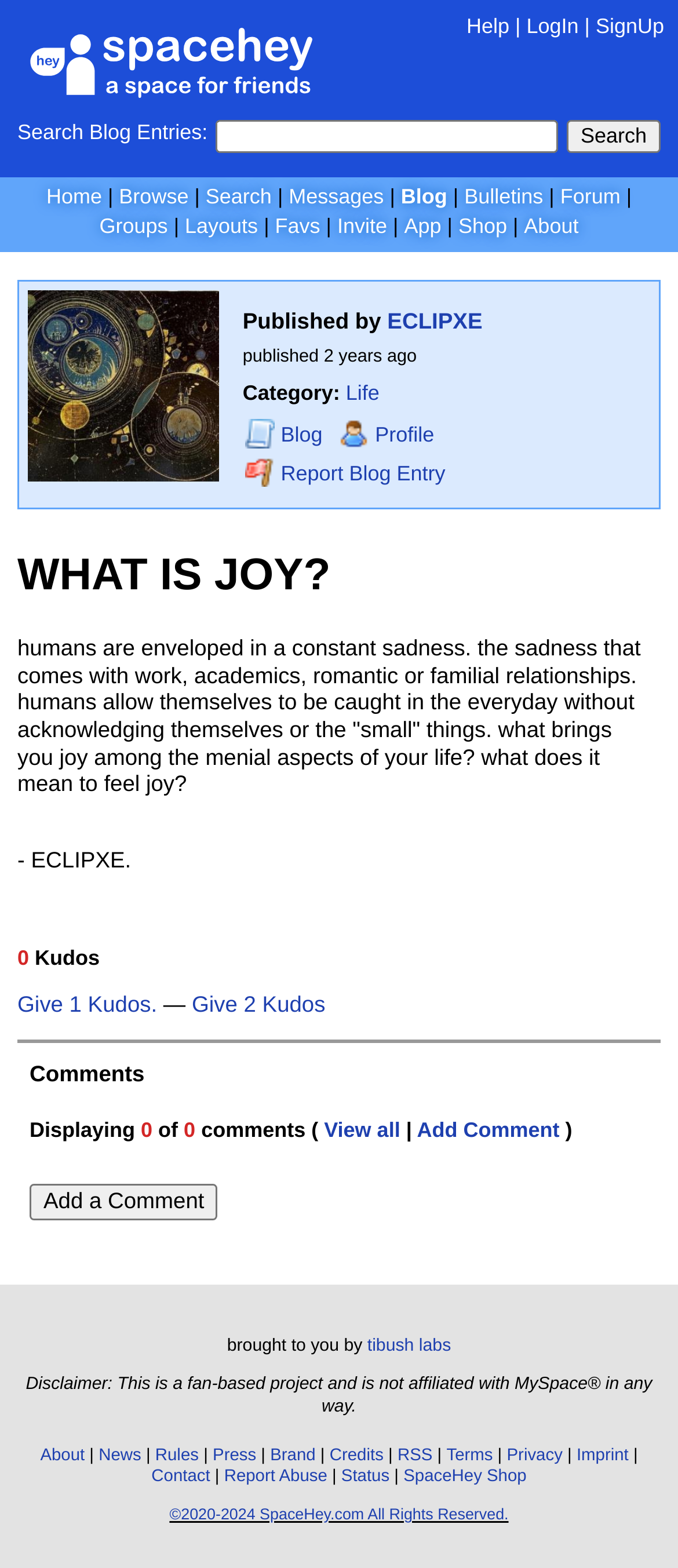Please analyze the image and provide a thorough answer to the question:
What is the author of this blog post?

The author of this blog post is ECLIPXE, which can be found in the heading 'Published by ECLIPXE' and also as a link 'ECLIPXE' below it.